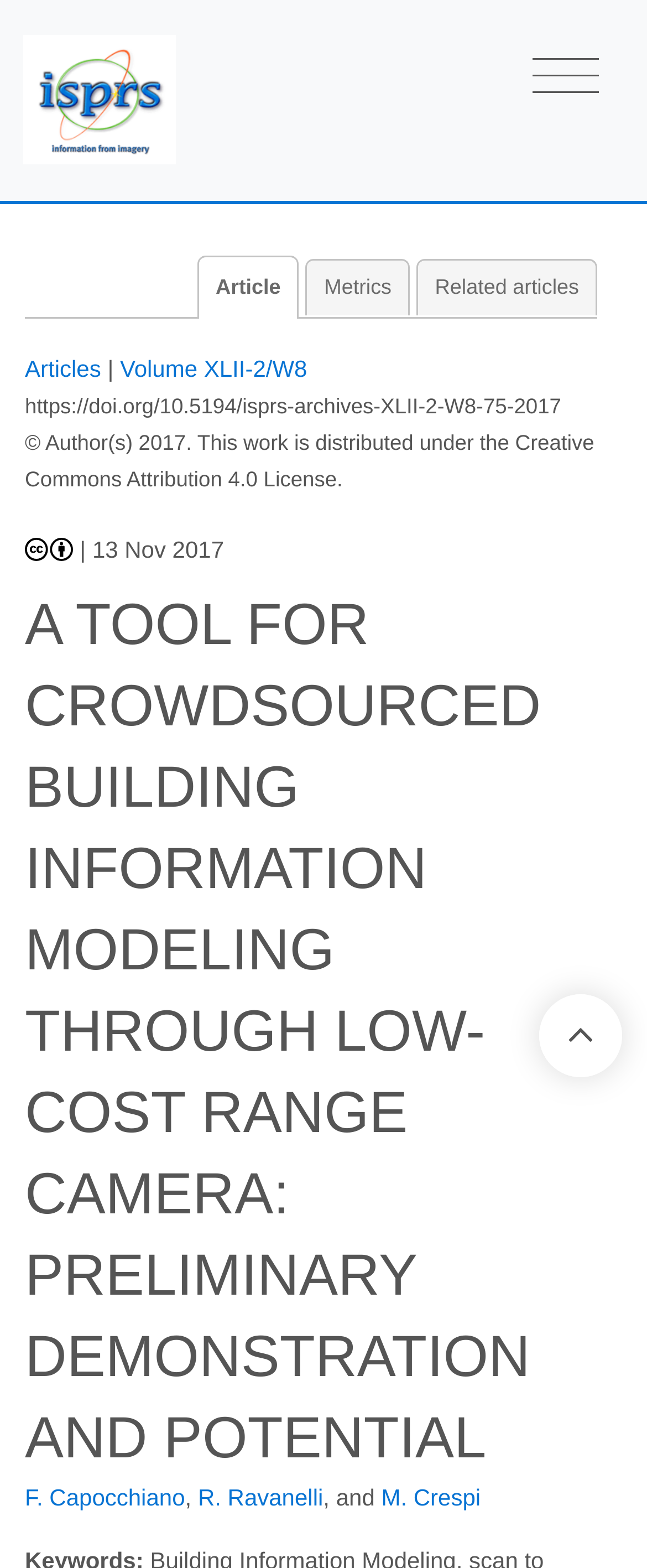Determine the bounding box coordinates of the clickable element necessary to fulfill the instruction: "View volume XLII-2/W8". Provide the coordinates as four float numbers within the 0 to 1 range, i.e., [left, top, right, bottom].

[0.185, 0.226, 0.475, 0.243]